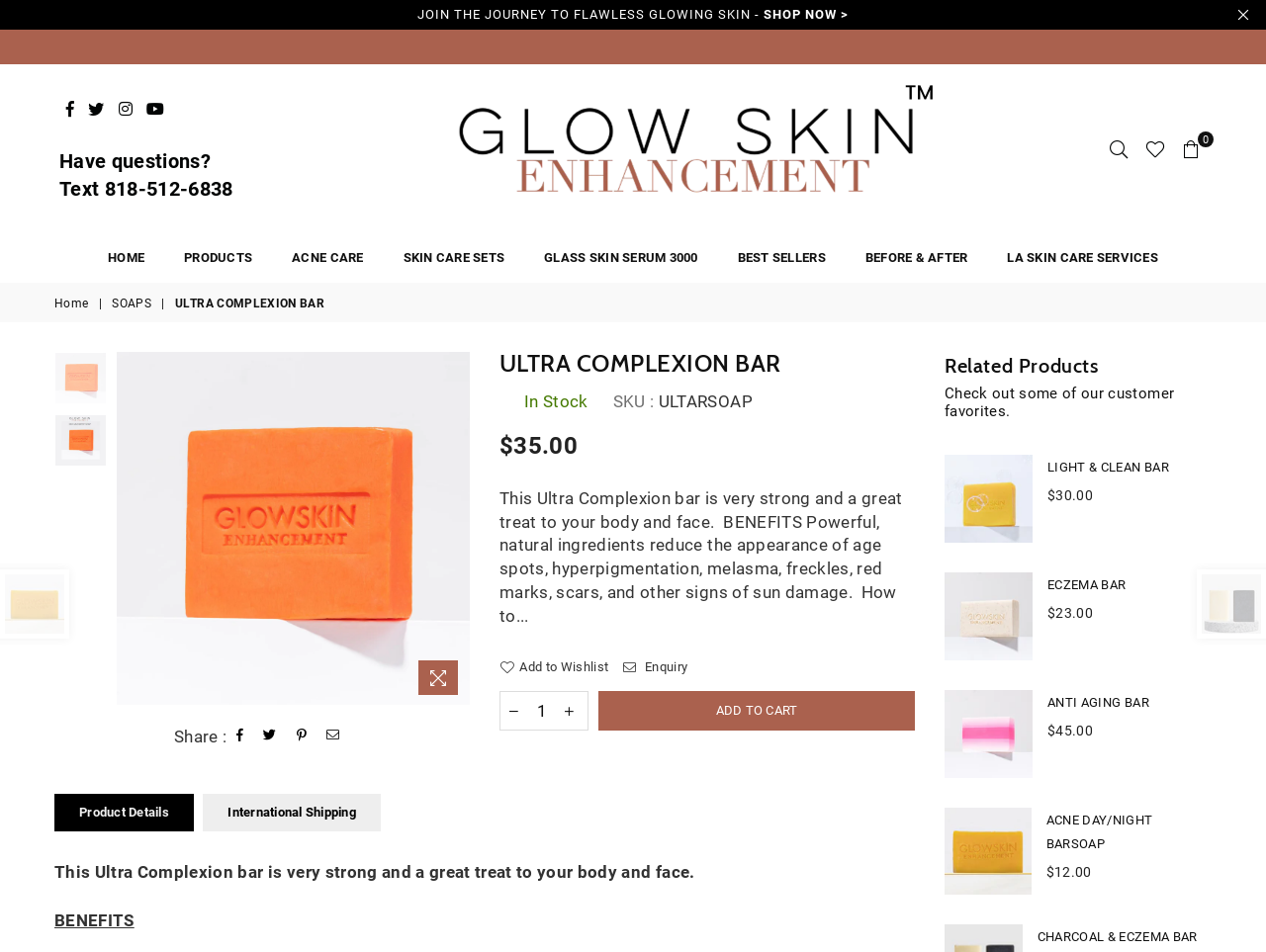Provide the bounding box coordinates for the UI element that is described as: "LIGHT & CLEAN BAR".

[0.827, 0.483, 0.923, 0.498]